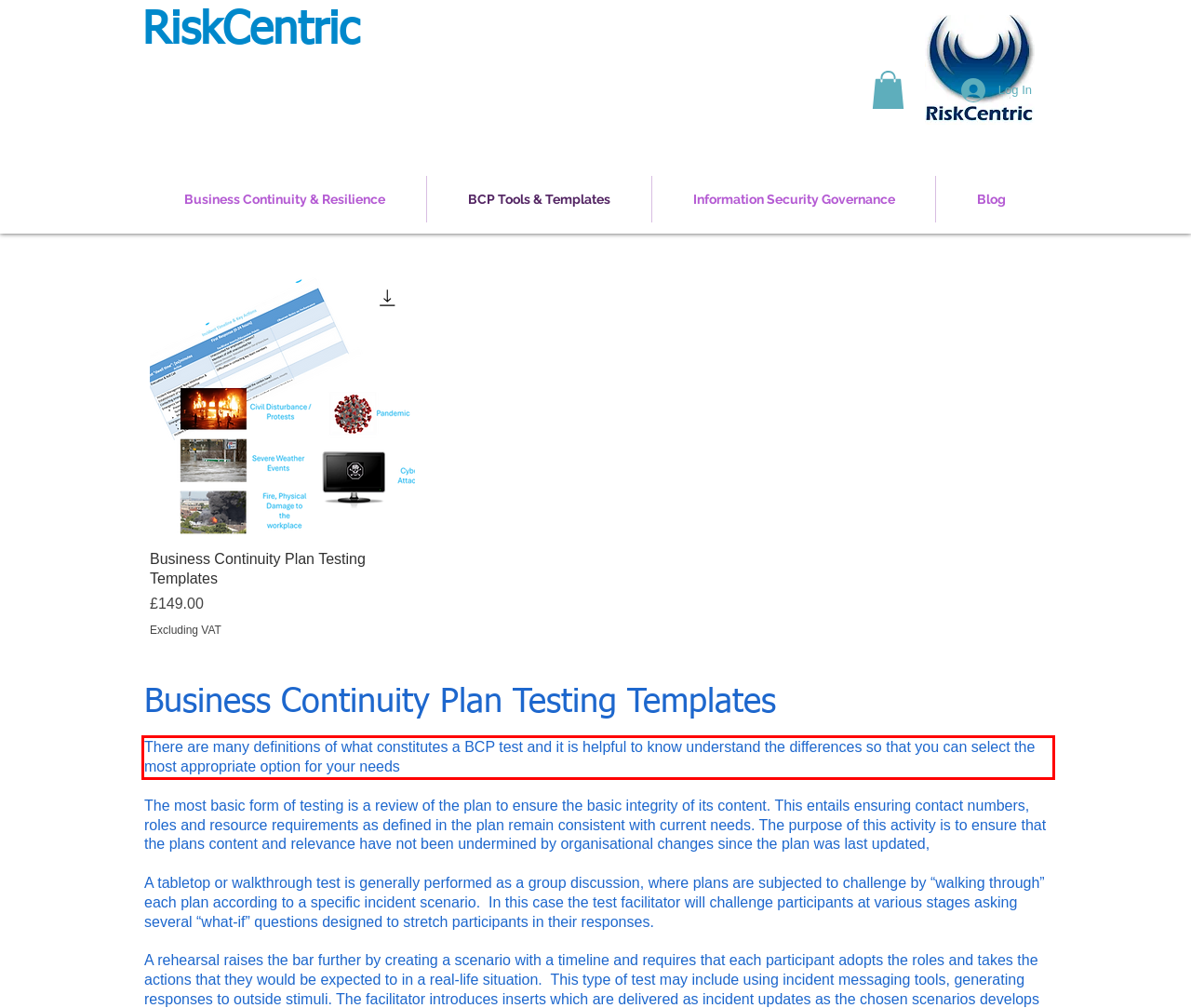You are given a webpage screenshot with a red bounding box around a UI element. Extract and generate the text inside this red bounding box.

There are many definitions of what constitutes a BCP test and it is helpful to know understand the differences so that you can select the most appropriate option for your needs